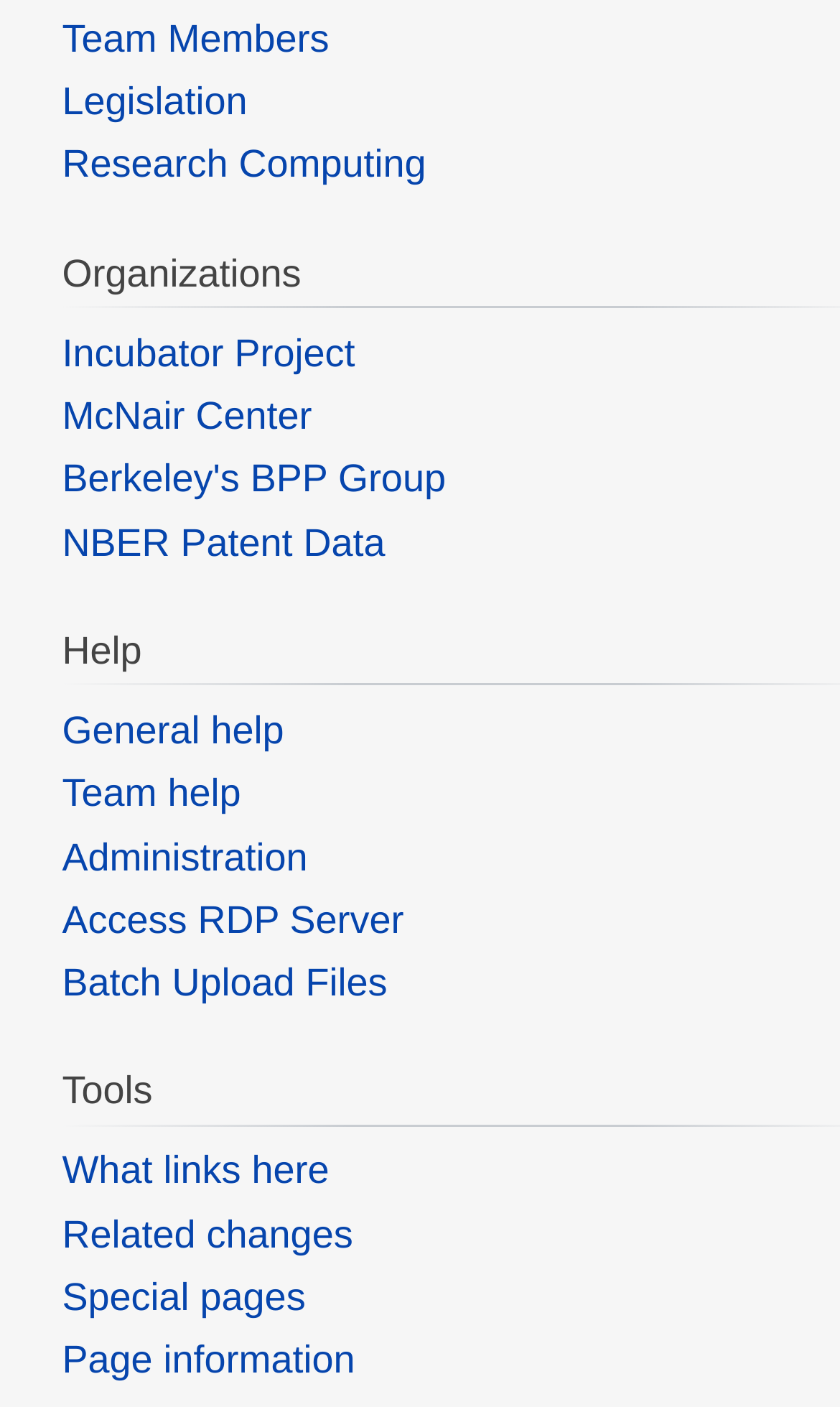Give a short answer using one word or phrase for the question:
How many links are there on the webpage?

15